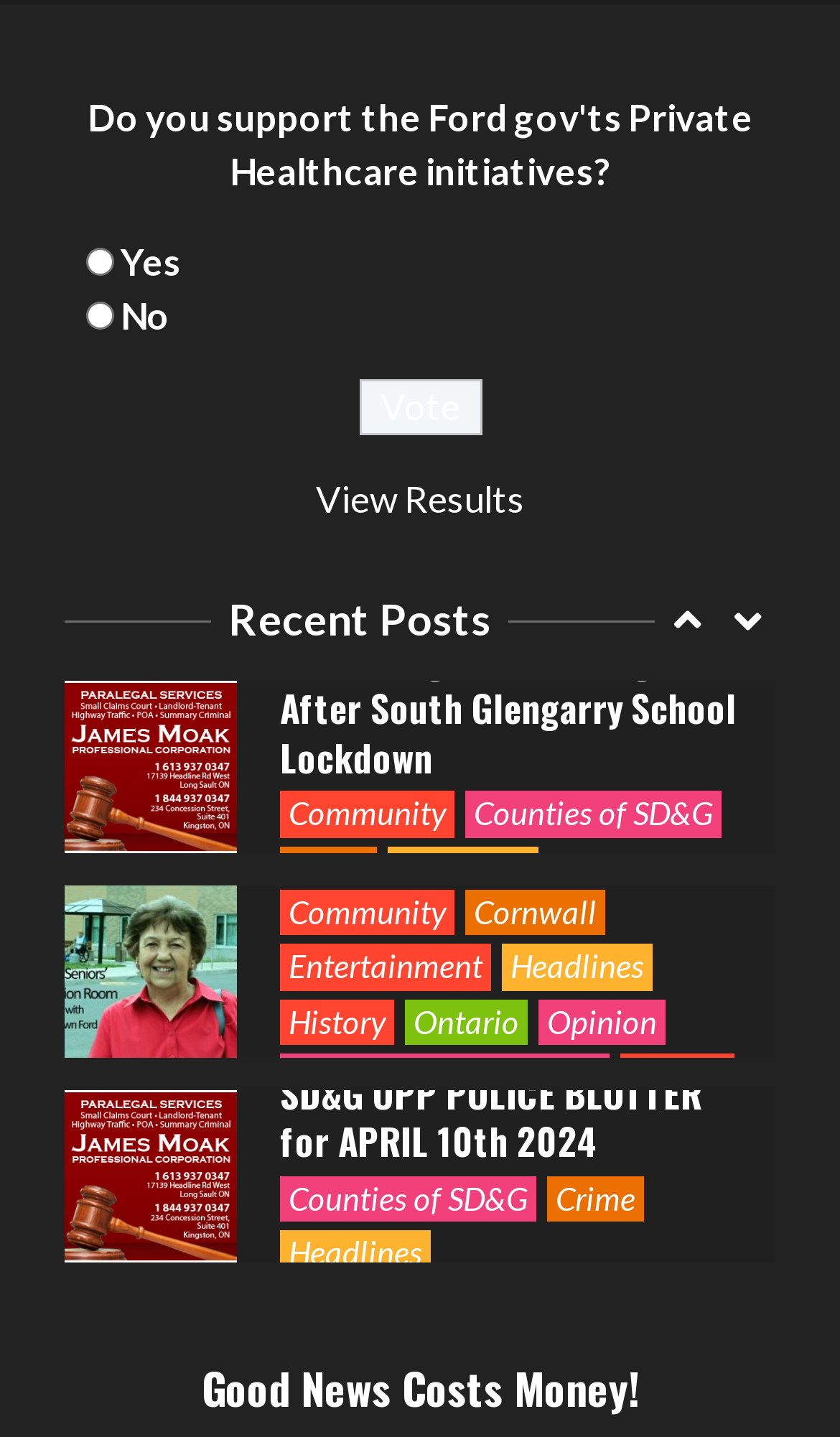Predict the bounding box of the UI element based on this description: "Counties of SD&G".

[0.333, 0.249, 0.638, 0.281]